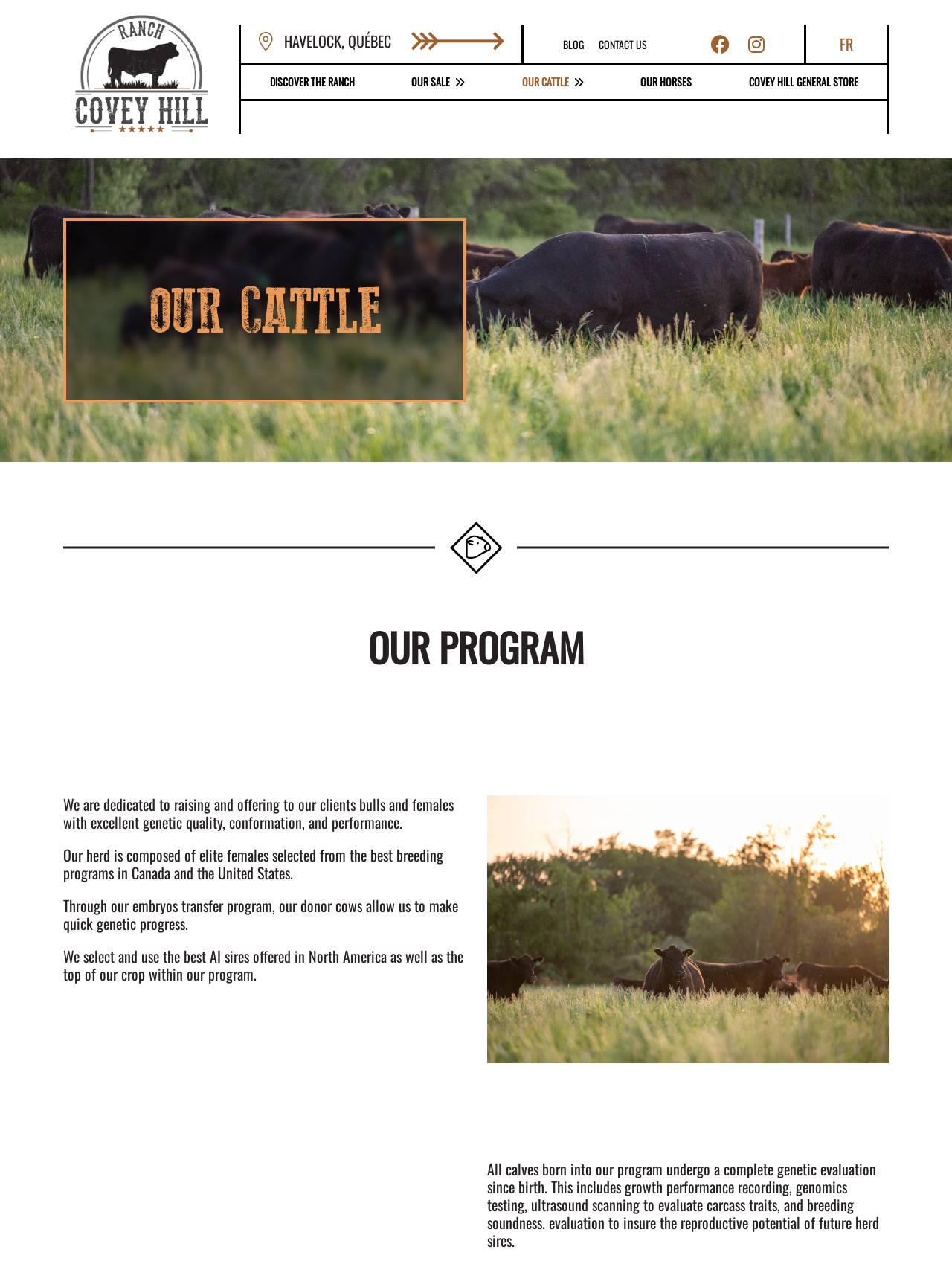Please find the bounding box coordinates for the clickable element needed to perform this instruction: "Learn about our cattle".

[0.155, 0.207, 0.401, 0.283]